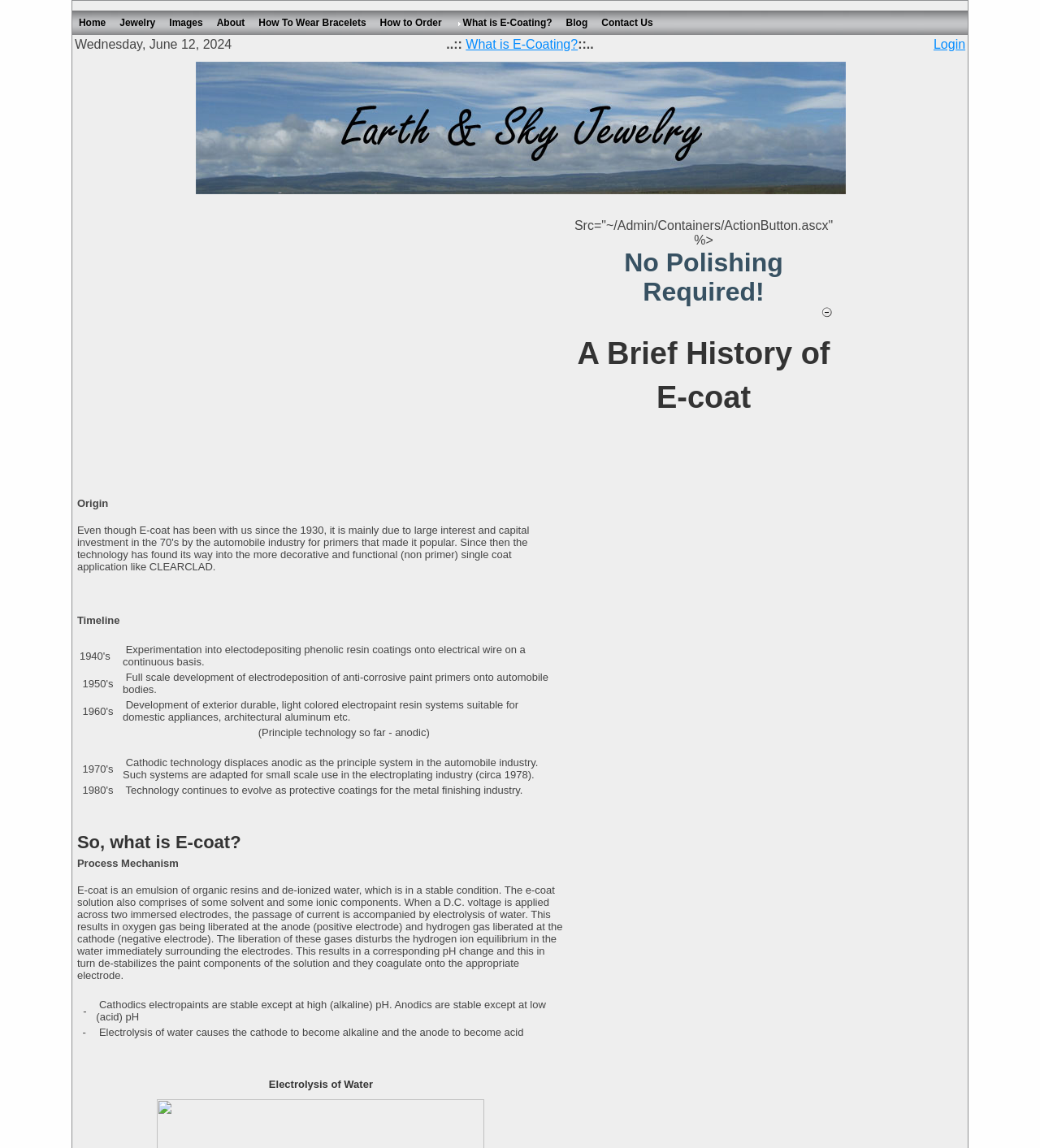What is the main topic of the webpage?
Please use the visual content to give a single word or phrase answer.

E-Coating